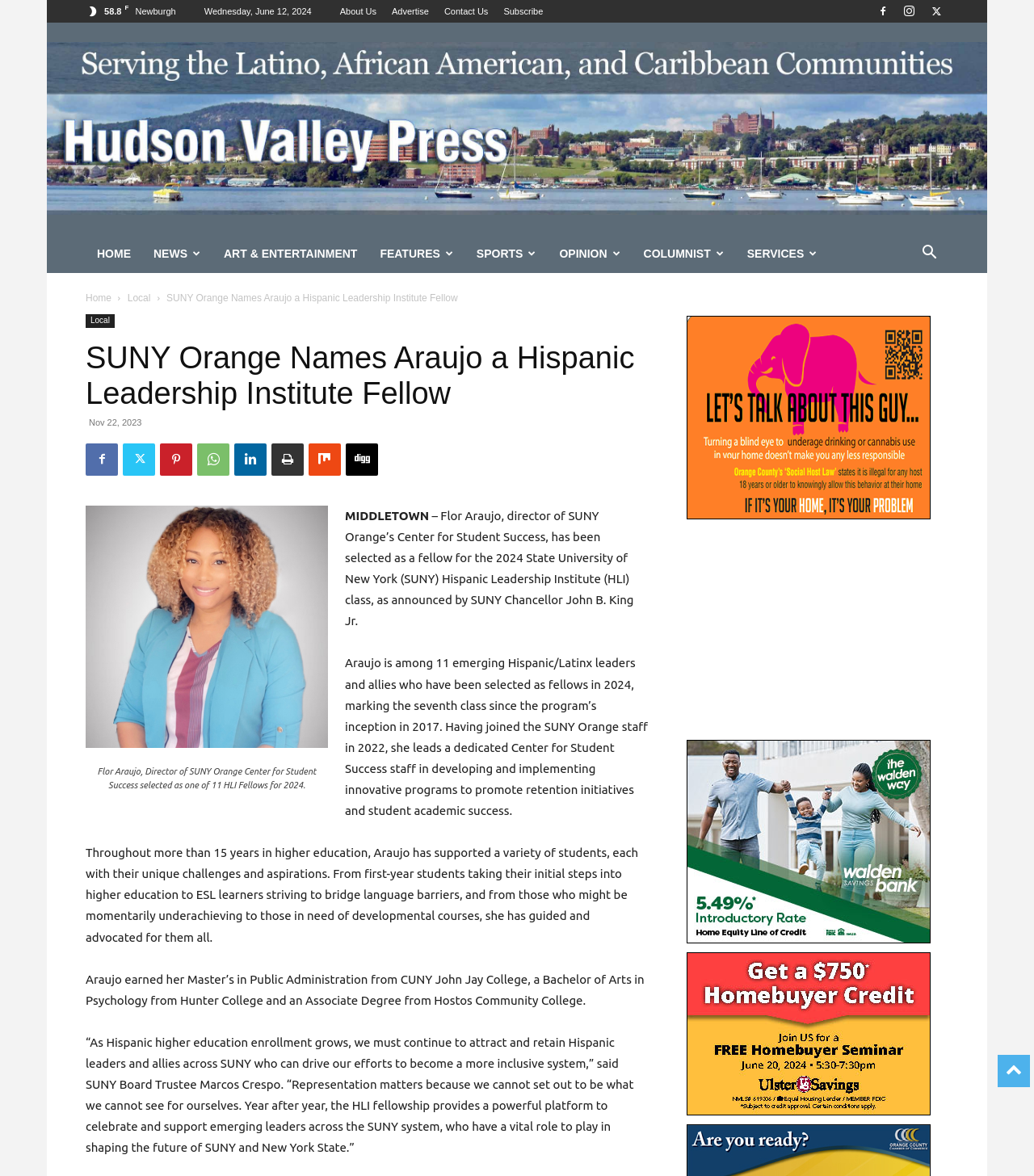Please find the bounding box coordinates of the section that needs to be clicked to achieve this instruction: "Explore the Shop".

None